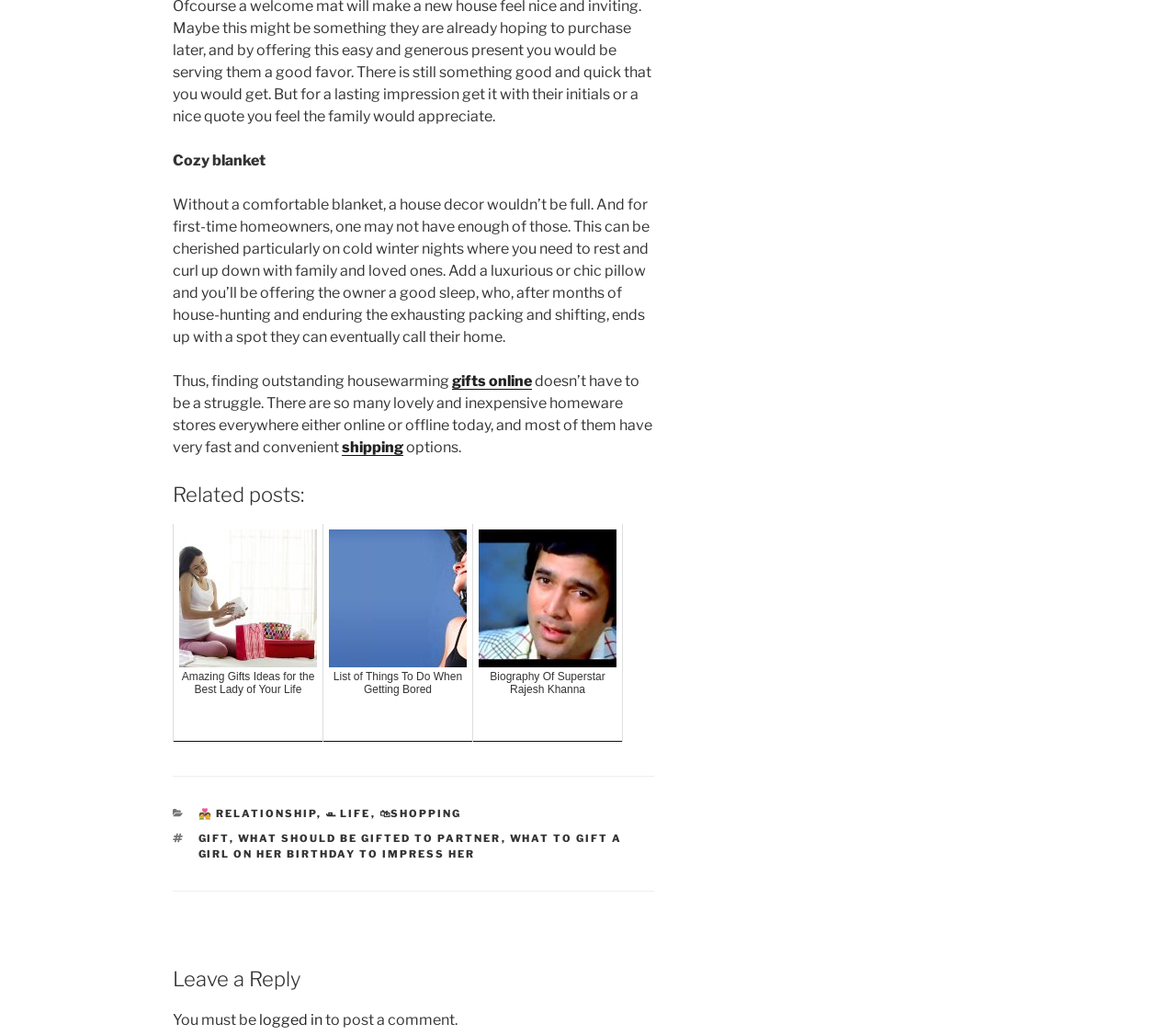What is required to post a comment on the webpage?
Answer the question in as much detail as possible.

According to the webpage, users must be logged in to post a comment, as indicated by the text 'You must be logged in to post a comment'.